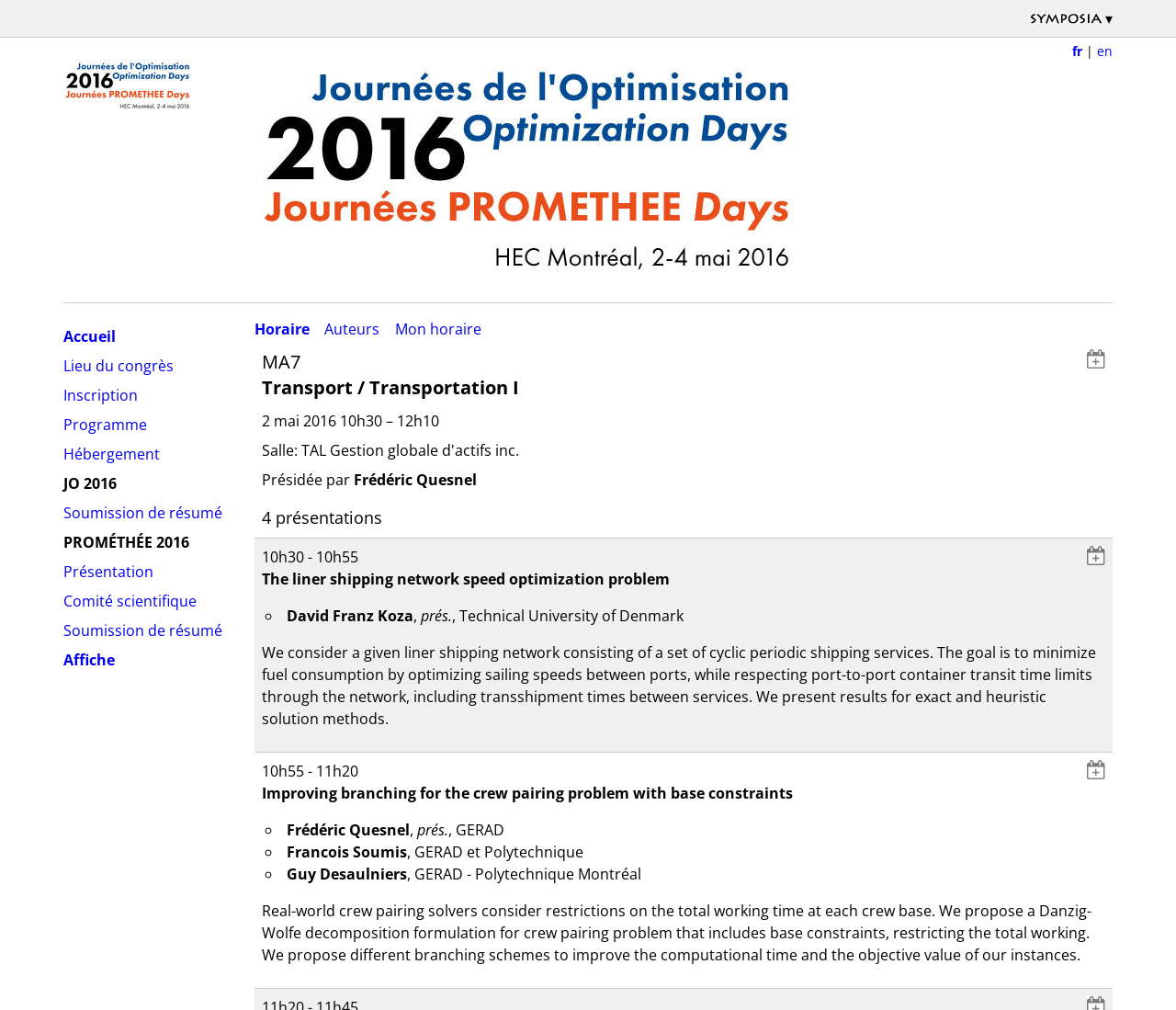How many authors are listed for the second presentation?
Based on the content of the image, thoroughly explain and answer the question.

I looked at the list of authors for the second presentation, and counted three names: Frédéric Quesnel, Francois Soumis, and Guy Desaulniers.